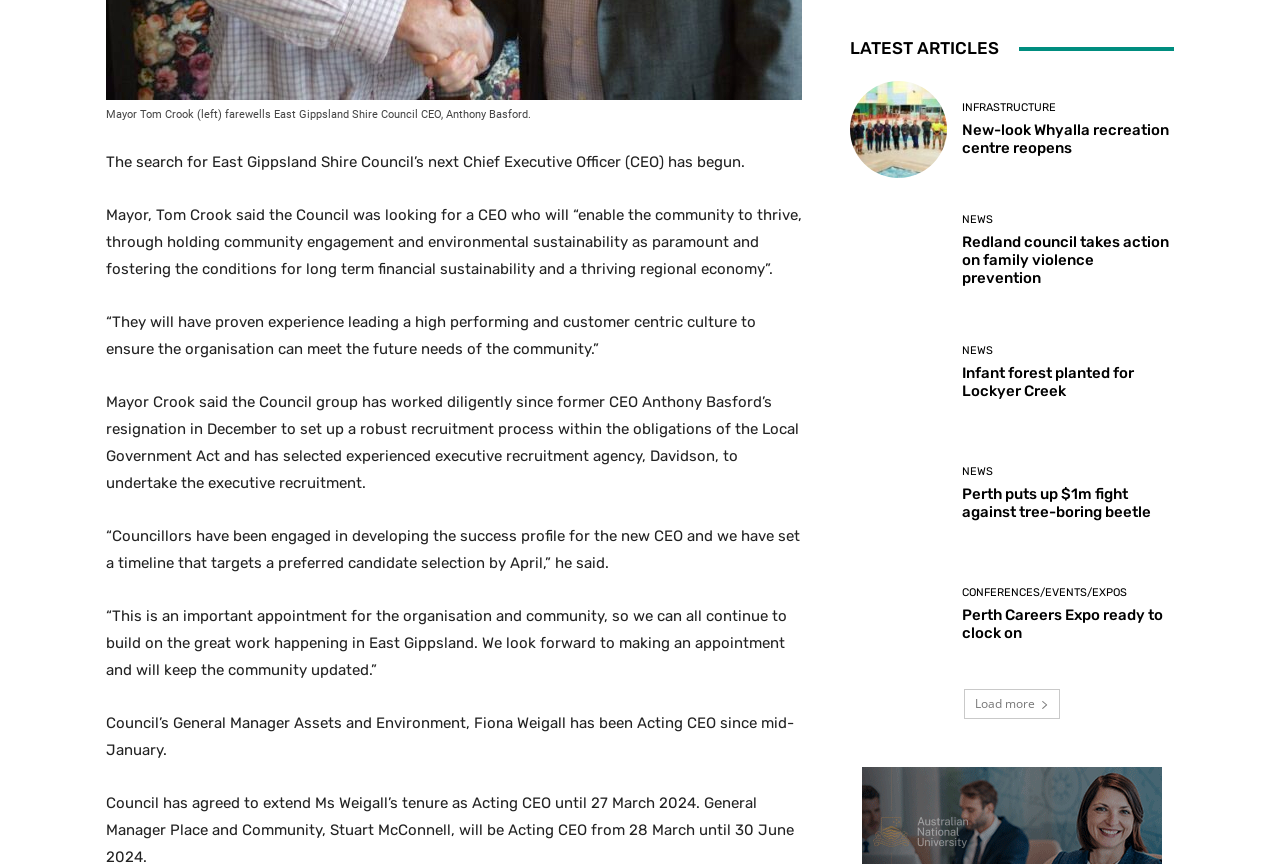Please identify the bounding box coordinates of the region to click in order to complete the given instruction: "Browse infrastructure news". The coordinates should be four float numbers between 0 and 1, i.e., [left, top, right, bottom].

[0.752, 0.118, 0.825, 0.131]